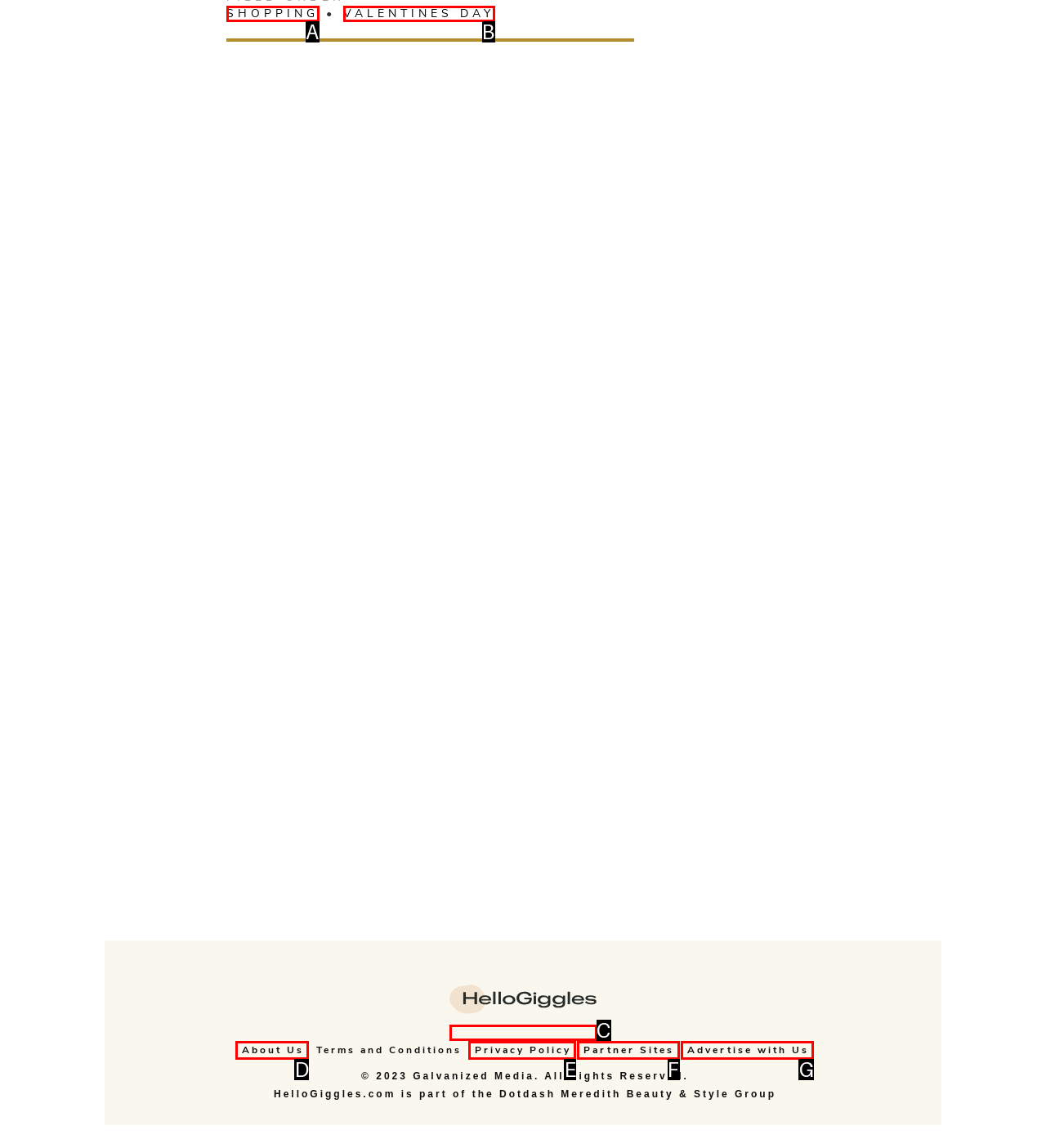Identify which HTML element matches the description: shopping
Provide your answer in the form of the letter of the correct option from the listed choices.

A